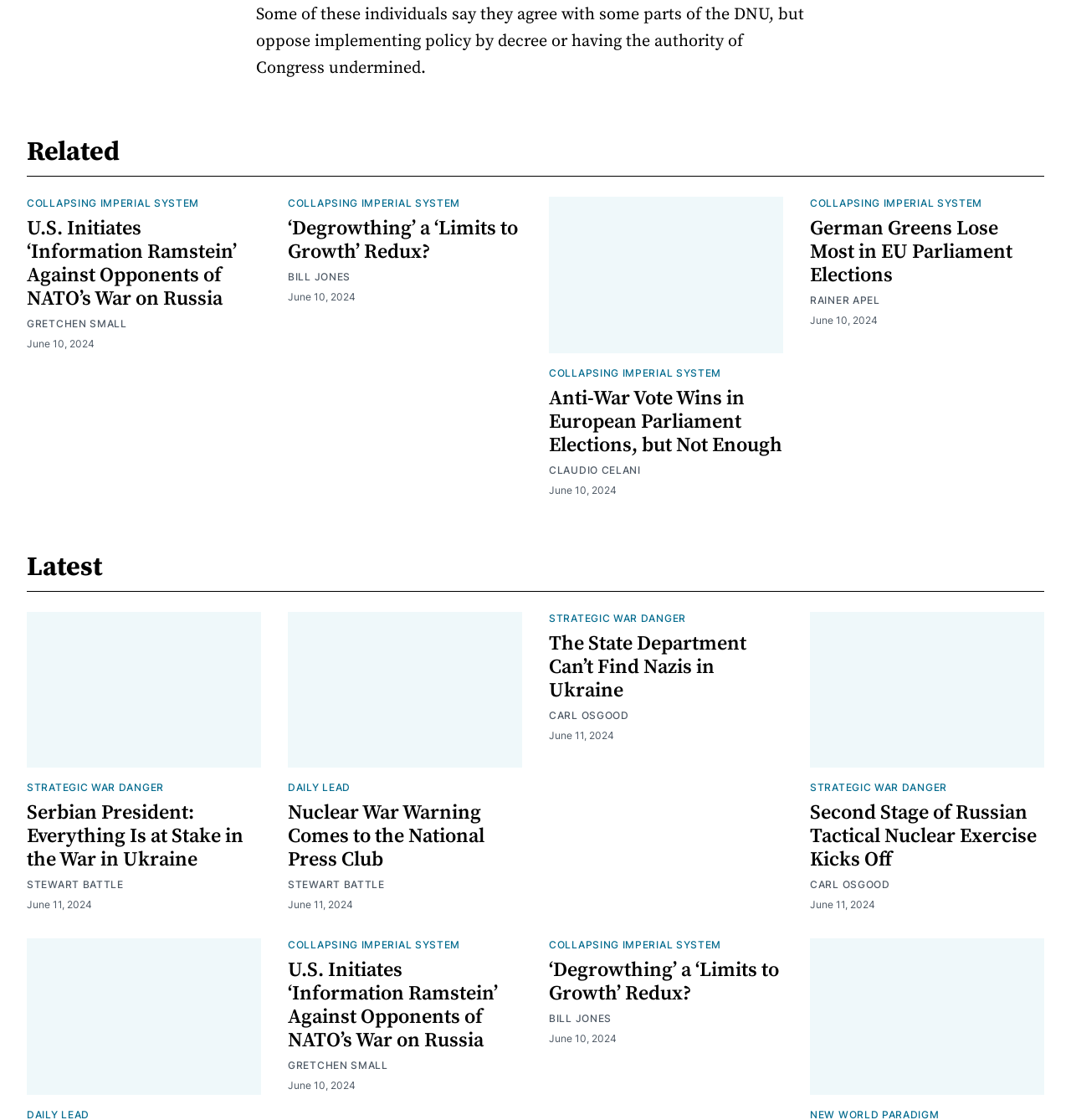Identify the bounding box coordinates for the element you need to click to achieve the following task: "read the article 'U.S. Initiates ‘Information Ramstein’ Against Opponents of NATO’s War on Russia'". Provide the bounding box coordinates as four float numbers between 0 and 1, in the form [left, top, right, bottom].

[0.025, 0.194, 0.244, 0.277]